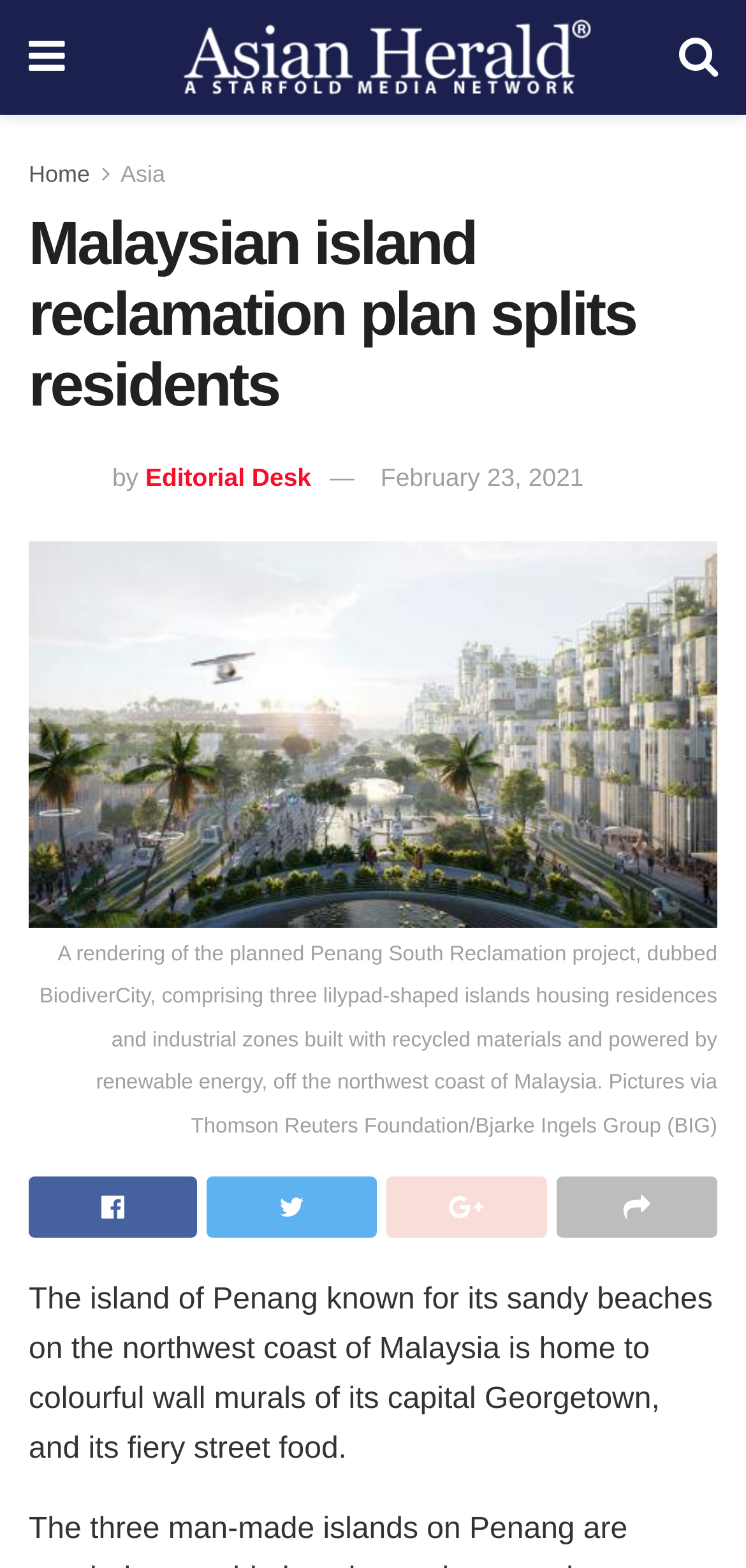What is the name of the desk mentioned in the article?
Please craft a detailed and exhaustive response to the question.

The article mentions the Editorial Desk, which is likely the desk or team that wrote or edited the article.